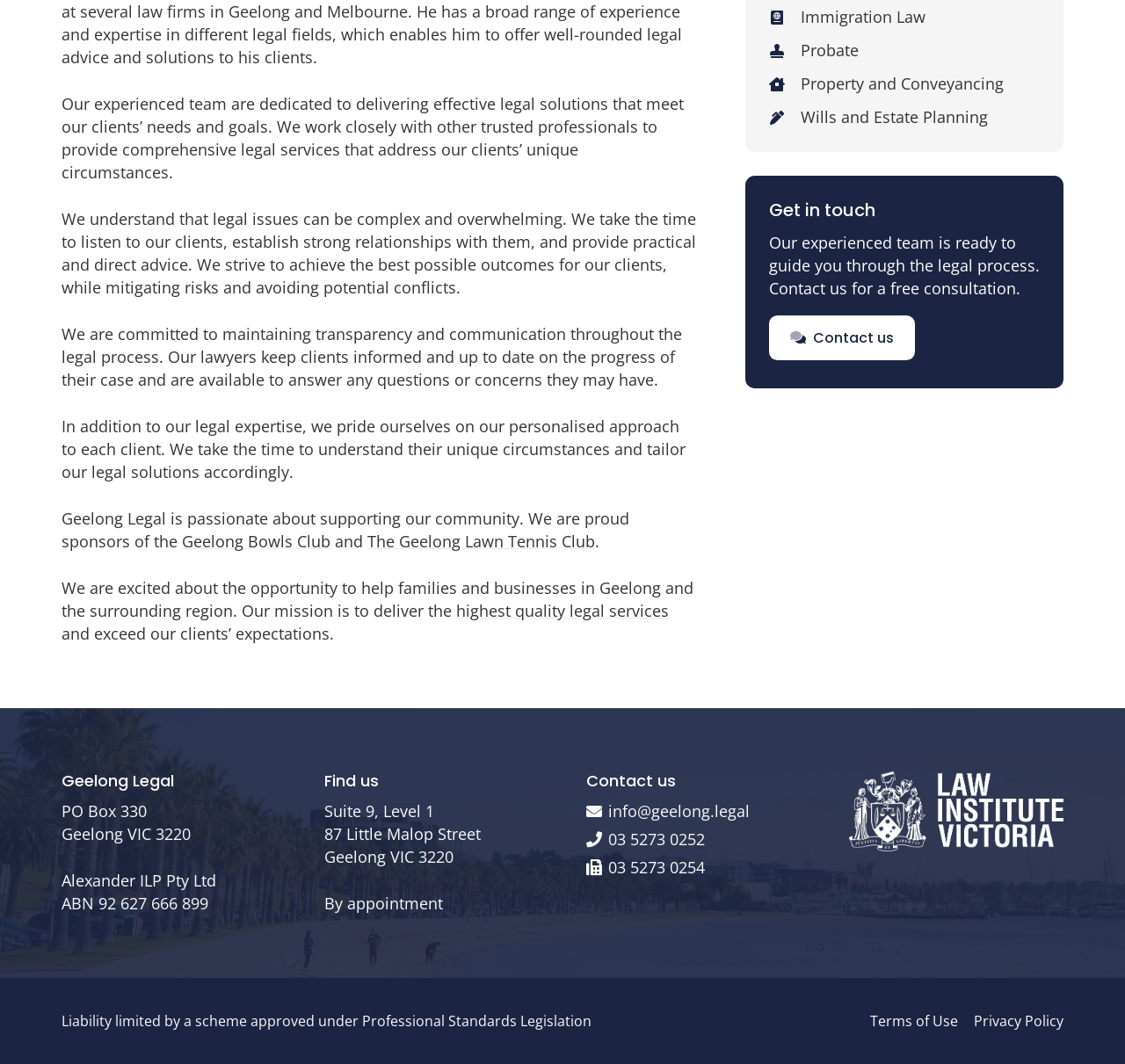Provide the bounding box coordinates of the HTML element described as: "Terms of Use". The bounding box coordinates should be four float numbers between 0 and 1, i.e., [left, top, right, bottom].

[0.773, 0.951, 0.852, 0.969]